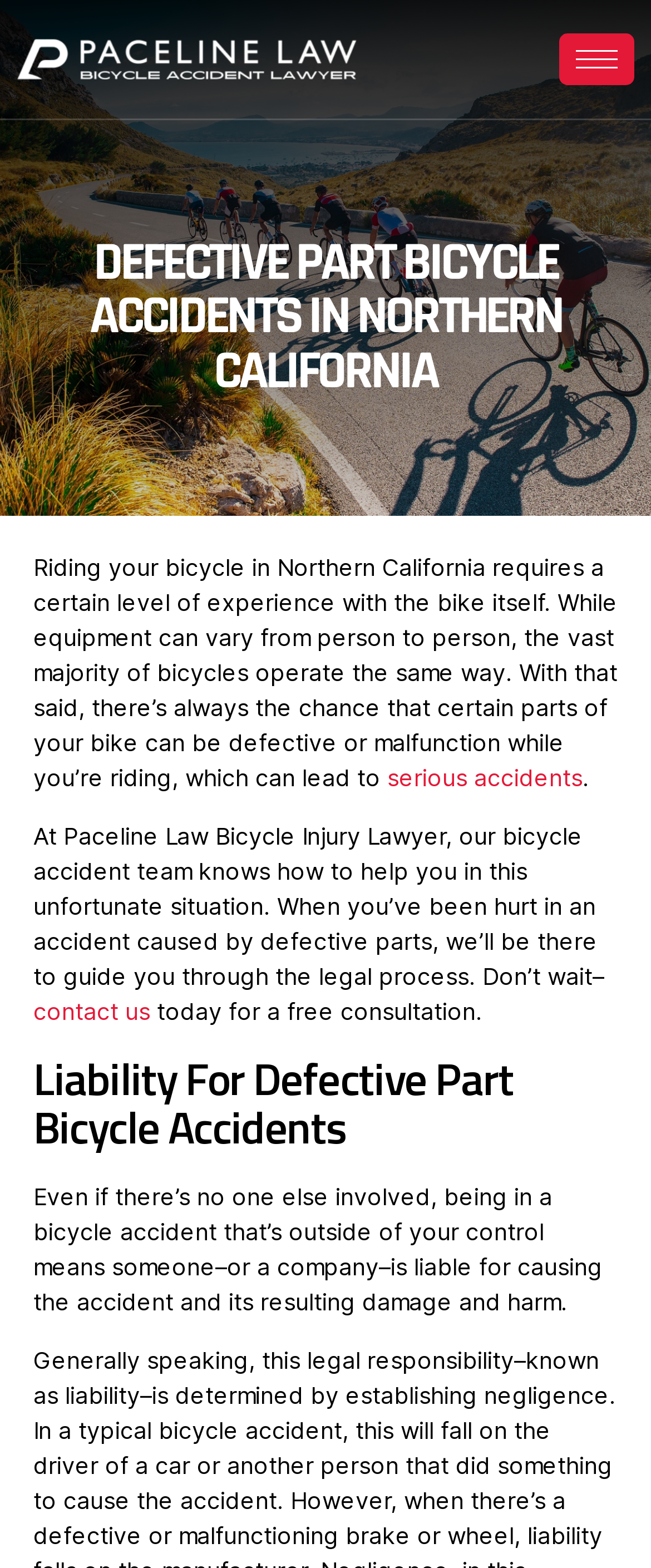Please find and generate the text of the main header of the webpage.

DEFECTIVE PART BICYCLE ACCIDENTS IN NORTHERN CALIFORNIA